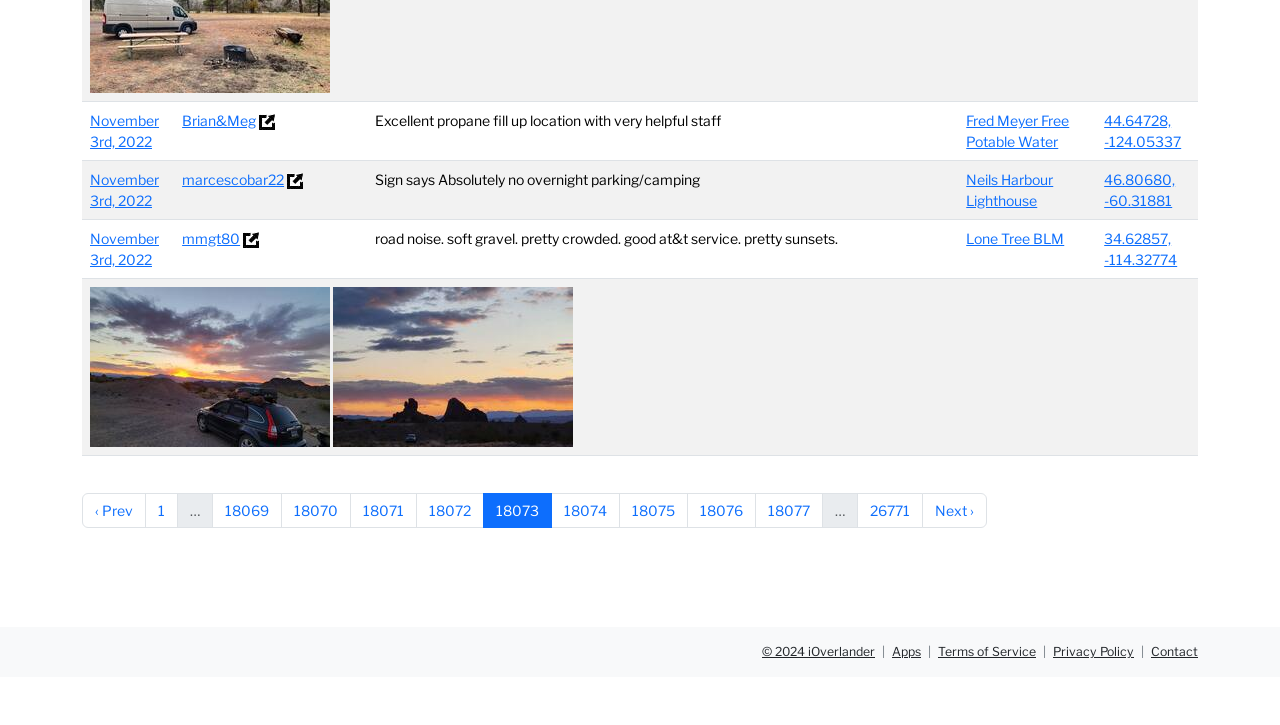Please answer the following question using a single word or phrase: What is the location of the third review?

46.80680, -60.31881